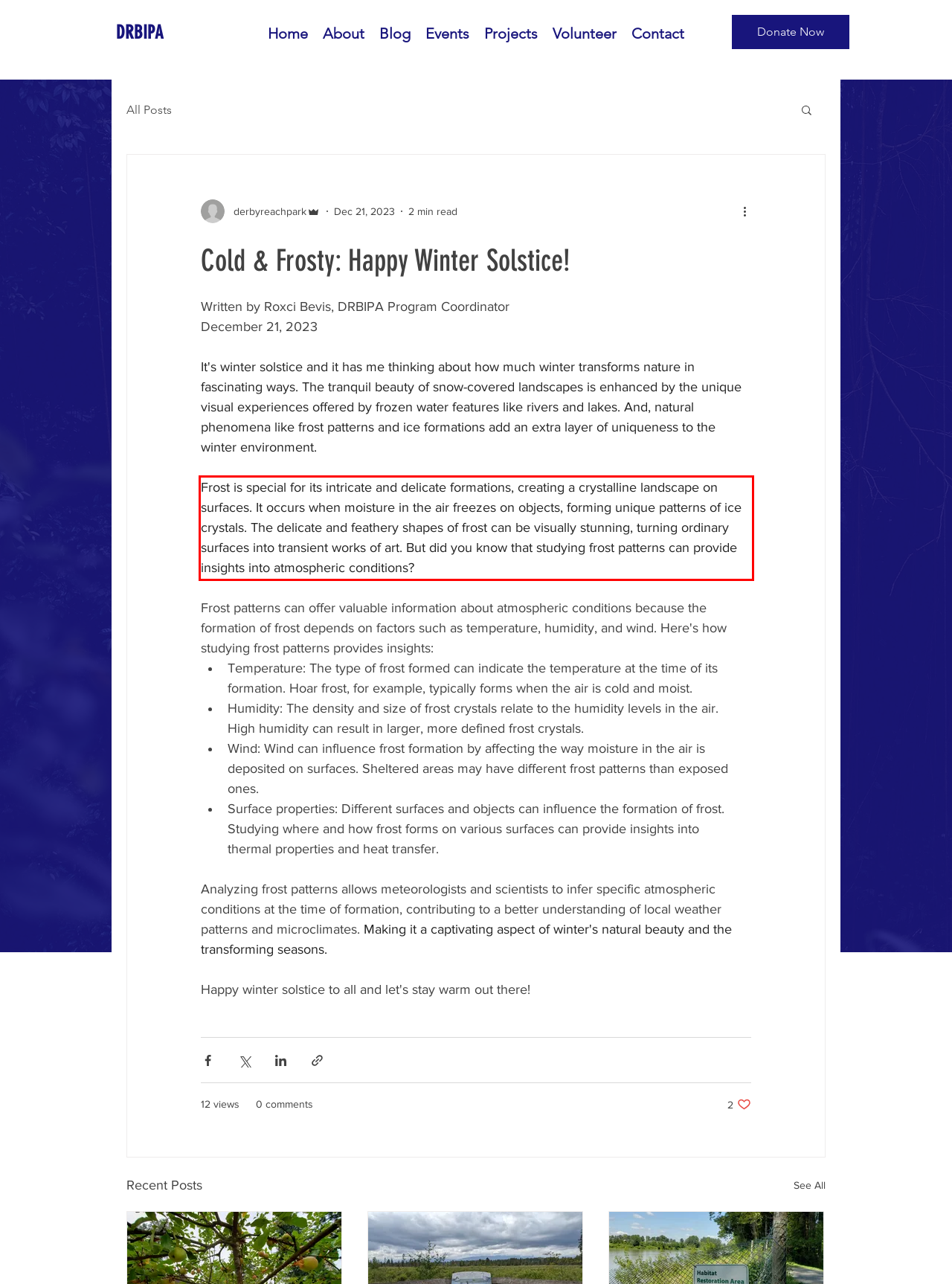From the given screenshot of a webpage, identify the red bounding box and extract the text content within it.

Frost is special for its intricate and delicate formations, creating a crystalline landscape on surfaces. It occurs when moisture in the air freezes on objects, forming unique patterns of ice crystals. The delicate and feathery shapes of frost can be visually stunning, turning ordinary surfaces into transient works of art. But did you know that studying frost patterns can provide insights into atmospheric conditions?